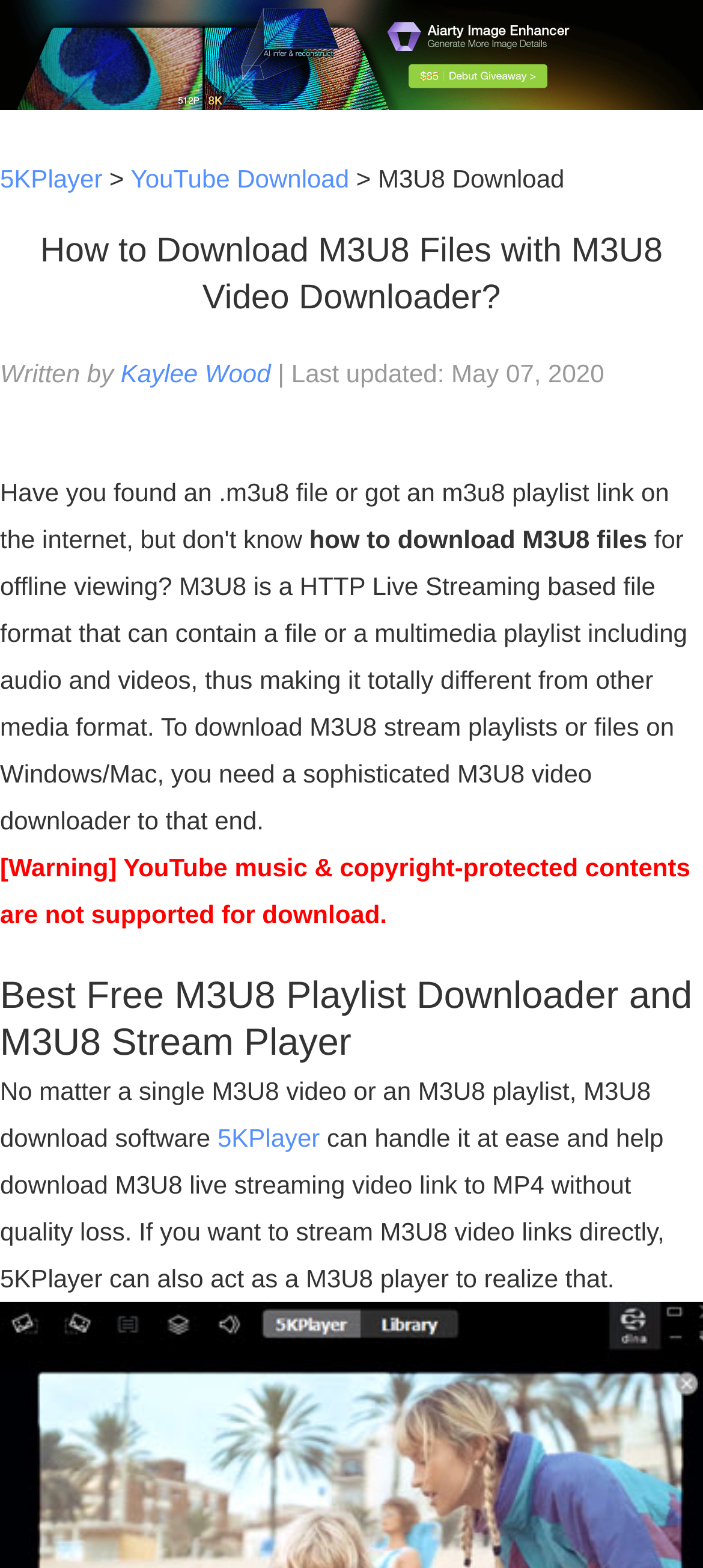Produce an elaborate caption capturing the essence of the webpage.

The webpage is about downloading M3U8 files and playlists with an M3U8 video downloader. At the top, there is a link to the website's homepage, followed by a link to 5KPlayer, a video downloader, and a link to YouTube Download. 

Below these links, there is a heading that reads "How to Download M3U8 Files with M3U8 Video Downloader?" The author of the article, Kaylee Wood, is credited below the heading, along with the date the article was last updated. 

The main content of the webpage starts with a paragraph explaining what M3U8 files are and how they can be downloaded for offline viewing. This is followed by a warning that YouTube music and copyright-protected contents are not supported for download. 

Further down, there is a heading that reads "Best Free M3U8 Playlist Downloader and M3U8 Stream Player". Below this heading, there is a paragraph explaining the capabilities of 5KPlayer, which can download M3U8 videos and playlists, as well as stream M3U8 video links directly.